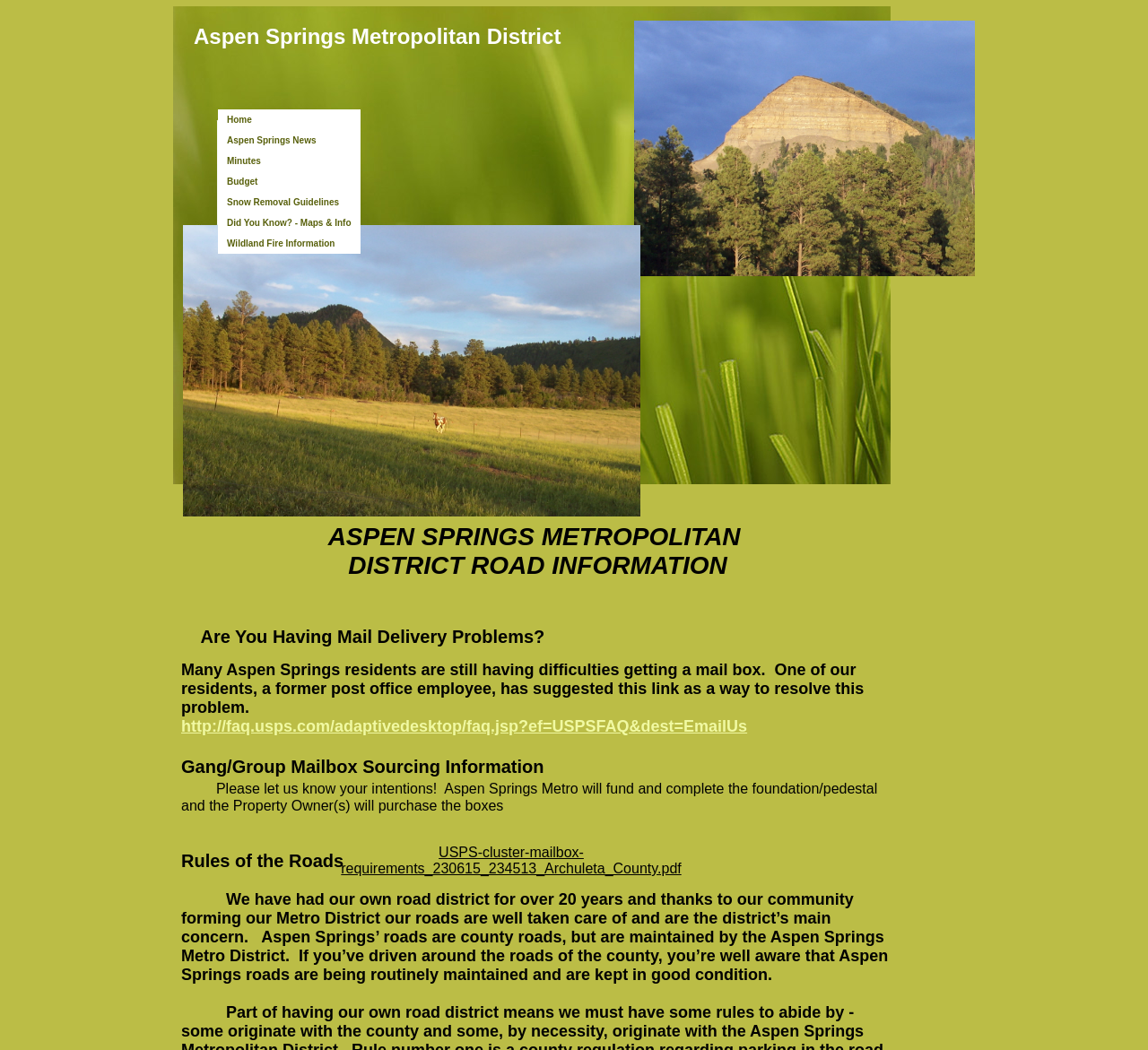Kindly determine the bounding box coordinates for the area that needs to be clicked to execute this instruction: "Read about Snow Removal Guidelines".

[0.19, 0.183, 0.314, 0.202]